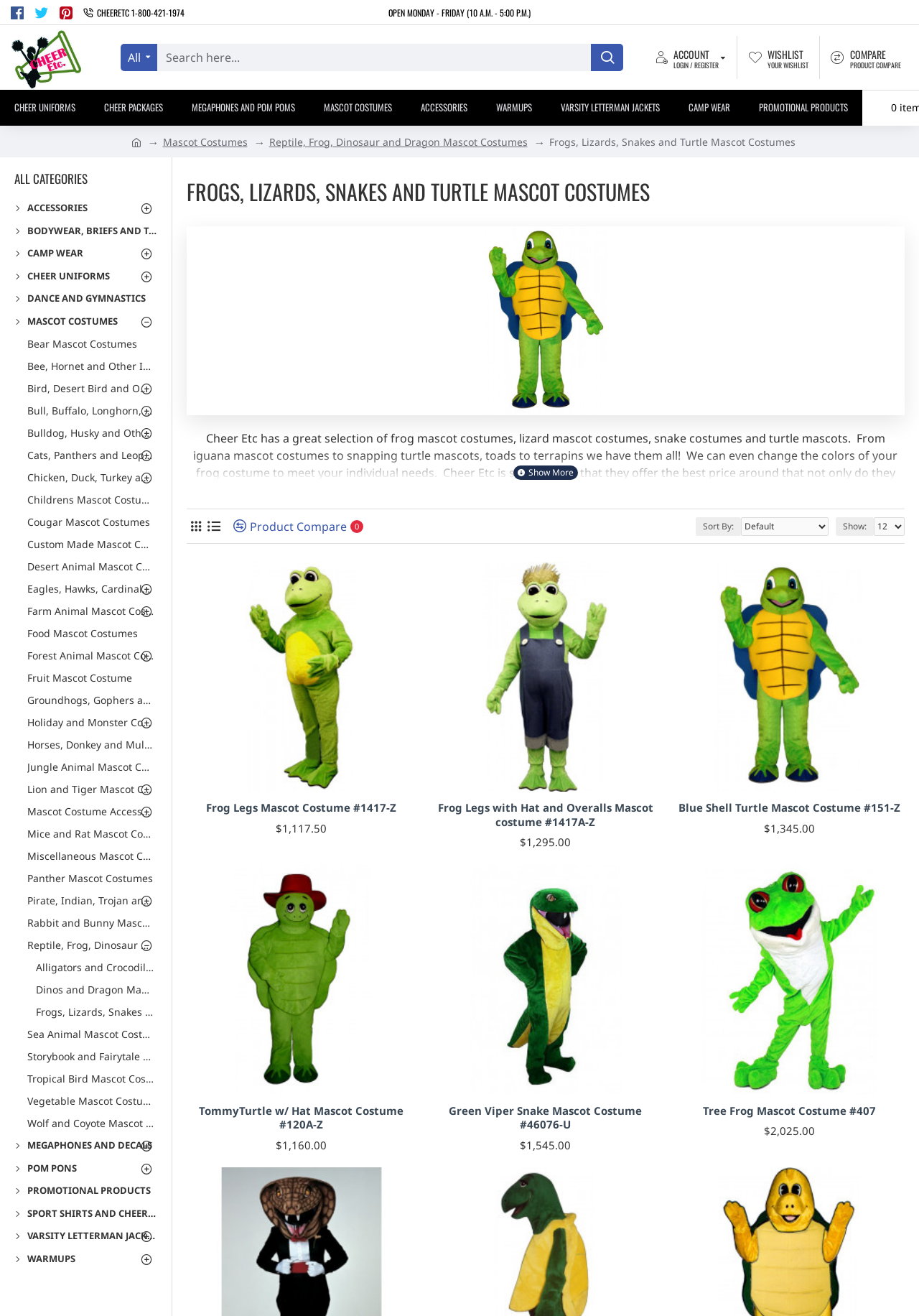Offer an extensive depiction of the webpage and its key elements.

This webpage is an online store specializing in mascot costumes, cheerleading uniforms, and accessories. At the top, there is a navigation bar with links to various categories, including "CHEER UNIFORMS", "CHEER PACKAGES", "MASCOT COSTUMES", and more. Below the navigation bar, there is a search bar with a button to search for specific products.

On the left side of the page, there is a long list of links to different categories of mascot costumes, including "Bear Mascot Costumes", "Bee, Hornet and Other Insect Mascot Costumes", "Bird, Desert Bird and Owl Mascot Costumes", and many more. Each category has a heading with an icon.

In the top-right corner, there are links to "ACCOUNT LOGIN / REGISTER" and "WISHLIST" with icons. Below these links, there is a button with a shopping cart icon.

The page has a prominent display of mascot costume categories, with a focus on reptile, frog, snake, and turtle mascot costumes, as indicated by the meta description. The overall layout is organized, with clear headings and concise text, making it easy to navigate and find specific products.